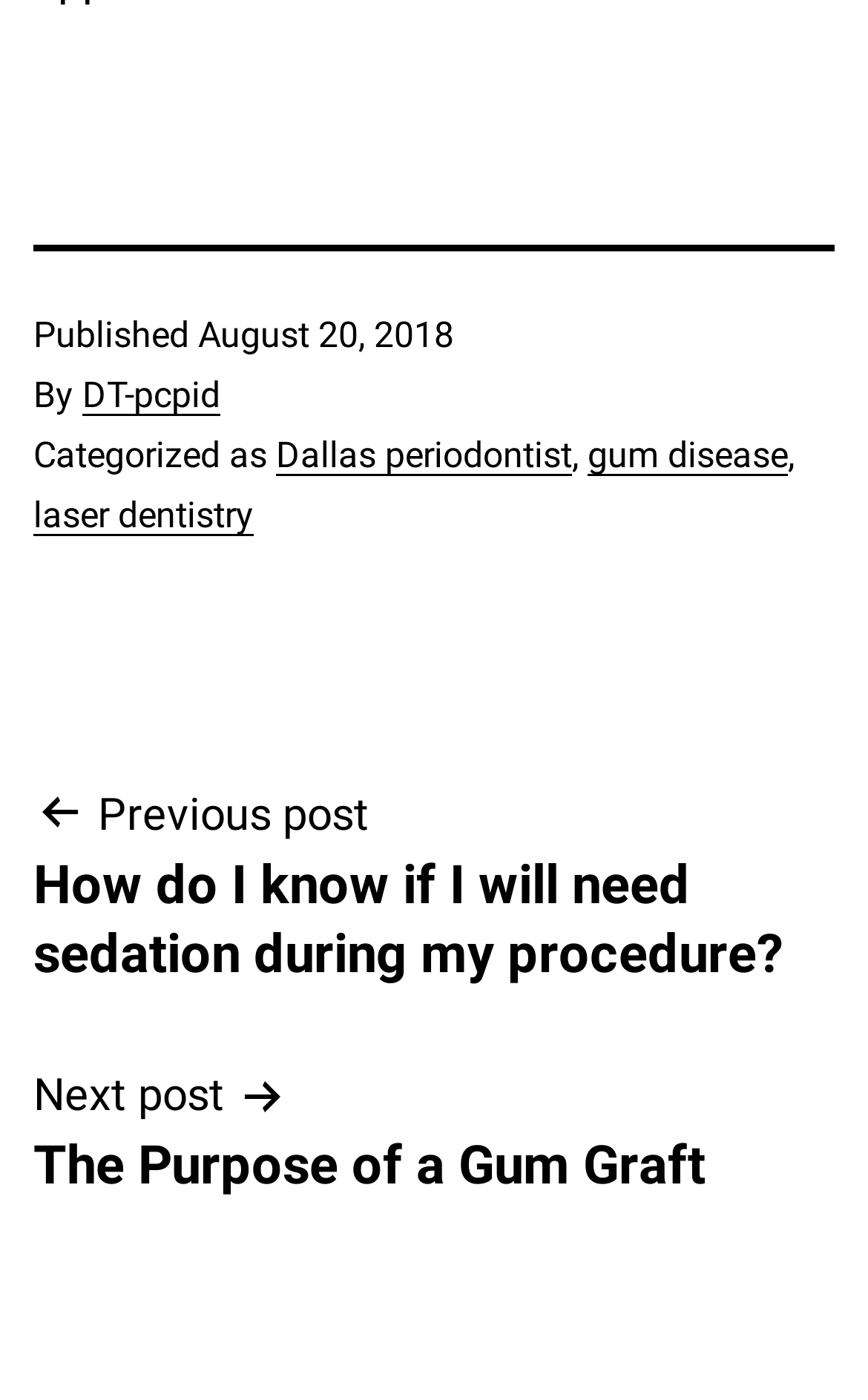Answer succinctly with a single word or phrase:
What categories is the post classified under?

Dallas periodontist, gum disease, laser dentistry